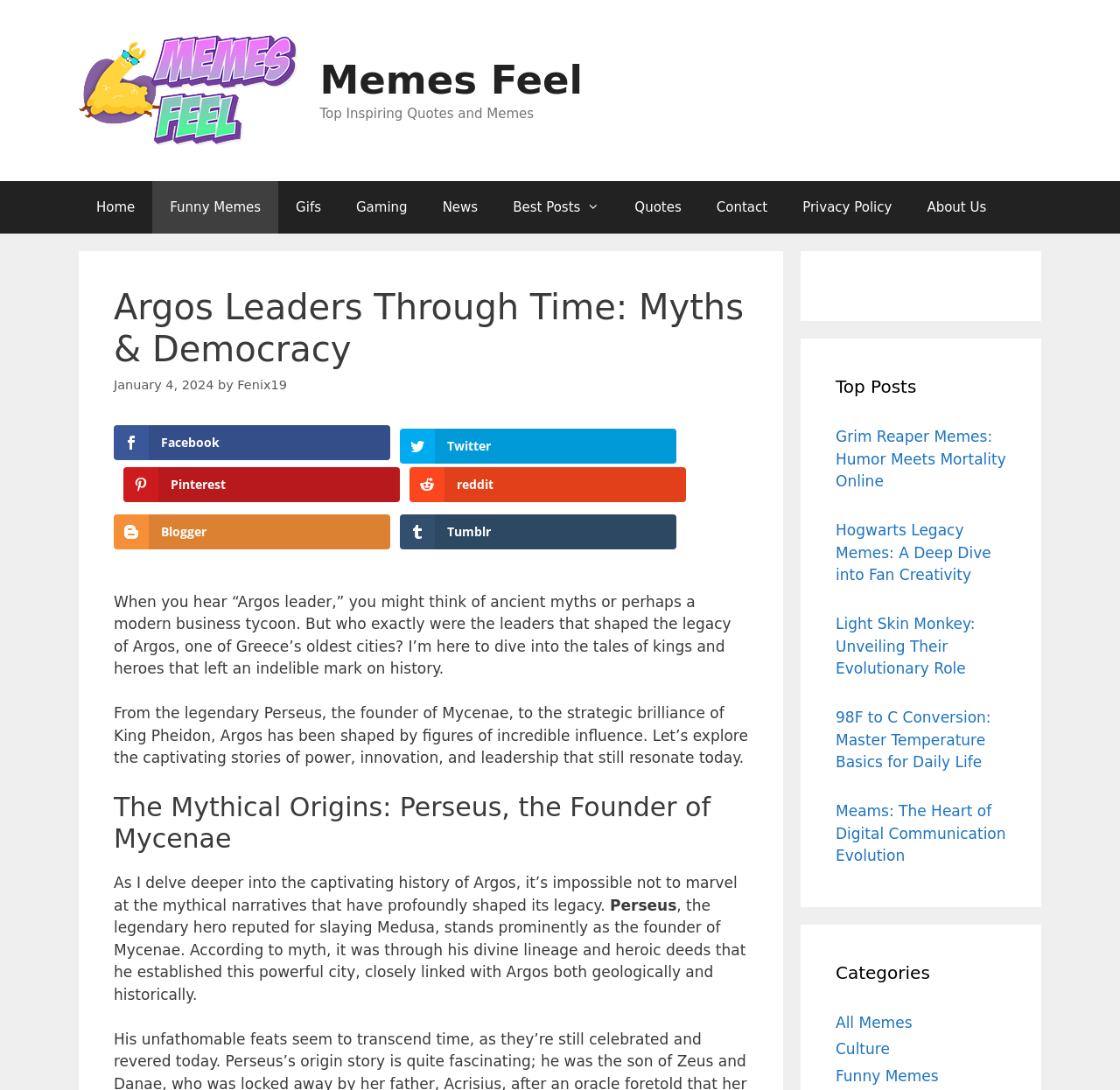Generate a detailed explanation of the webpage's features and information.

The webpage is about the history of Argos, an ancient Greek city, and its leaders throughout time. At the top, there is a banner with the site's name "Memes Feel" and a navigation menu with links to various sections of the site, including "Home", "Funny Memes", "Gifs", "Gaming", "News", and more.

Below the navigation menu, there is a heading that reads "Argos Leaders Through Time: Myths & Democracy" followed by a brief description of the article and the author's name, "Fenix19". The article is divided into sections, with headings such as "The Mythical Origins: Perseus, the Founder of Mycenae" and "The Heraclid Dynasty's Reforms".

The article discusses the history of Argos, from its mythical origins to the rise of democracy, and highlights the influence of various leaders, including Perseus and King Pheidon. The text is accompanied by social media links, including Facebook, Twitter, Pinterest, and Reddit, which are located on the right side of the page.

On the right side of the page, there are also complementary sections, including "Top Posts" and "Categories", which feature links to other articles on the site, such as "Grim Reaper Memes: Humor Meets Mortality Online" and "Light Skin Monkey: Unveiling Their Evolutionary Role".